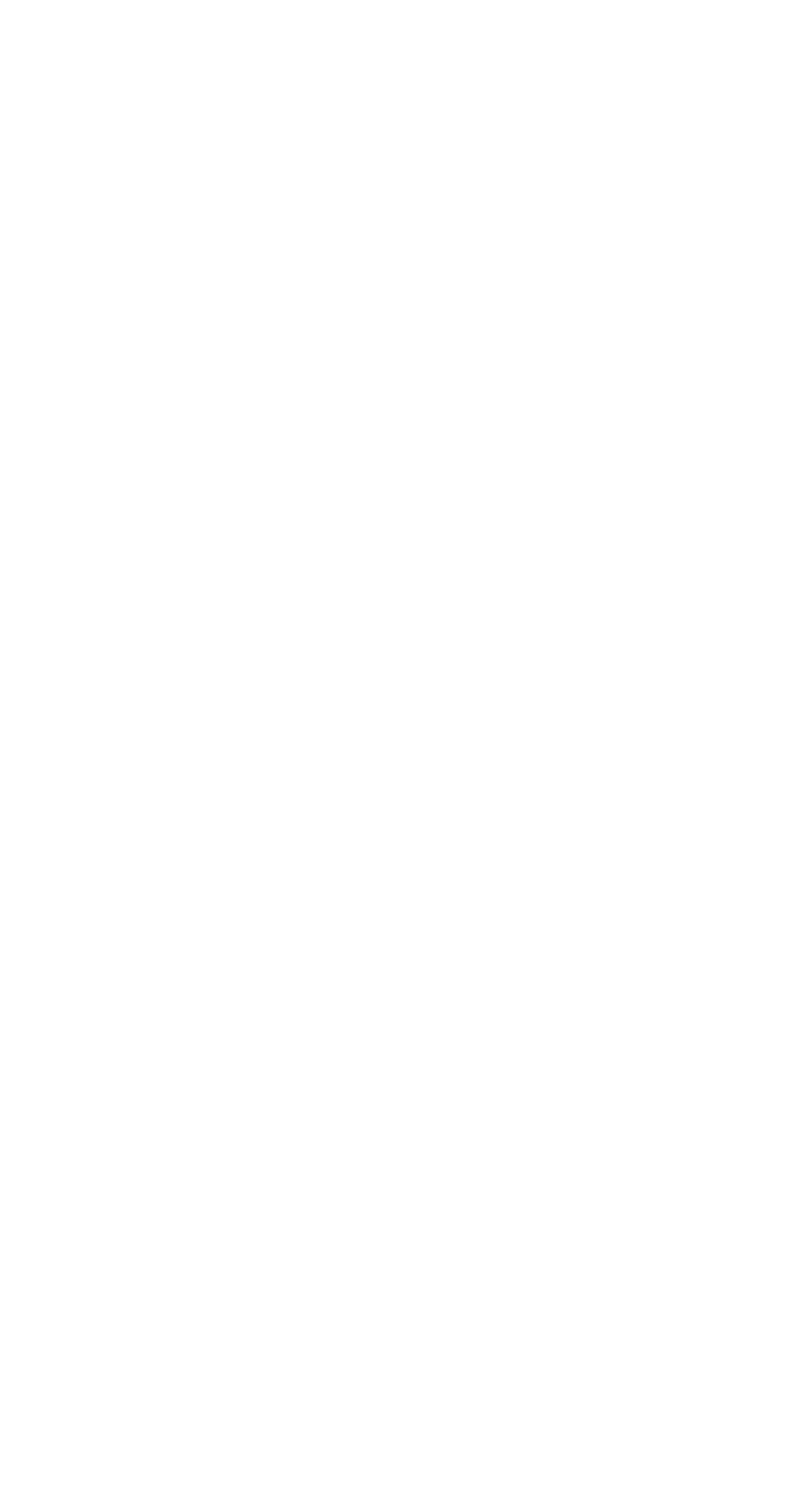Identify the bounding box coordinates of the element that should be clicked to fulfill this task: "Visit Linkedin". The coordinates should be provided as four float numbers between 0 and 1, i.e., [left, top, right, bottom].

[0.077, 0.376, 0.213, 0.435]